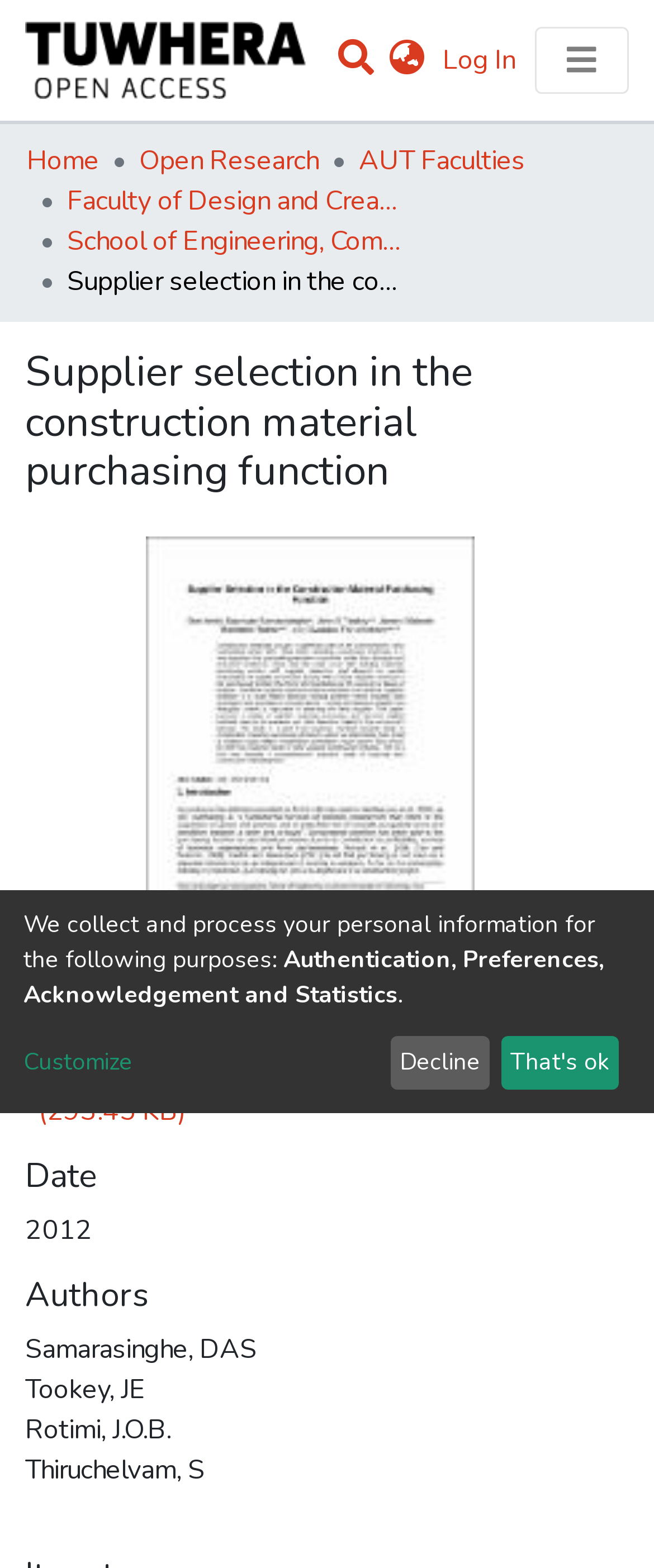What is the name of the faculty?
Carefully analyze the image and provide a detailed answer to the question.

I found the answer by looking at the breadcrumb navigation section, where it lists the hierarchy of pages. The current page is under 'Faculty of Design and Creative Technologies (Te Ara Auaha)', which is a sub-page of 'AUT Faculties'.